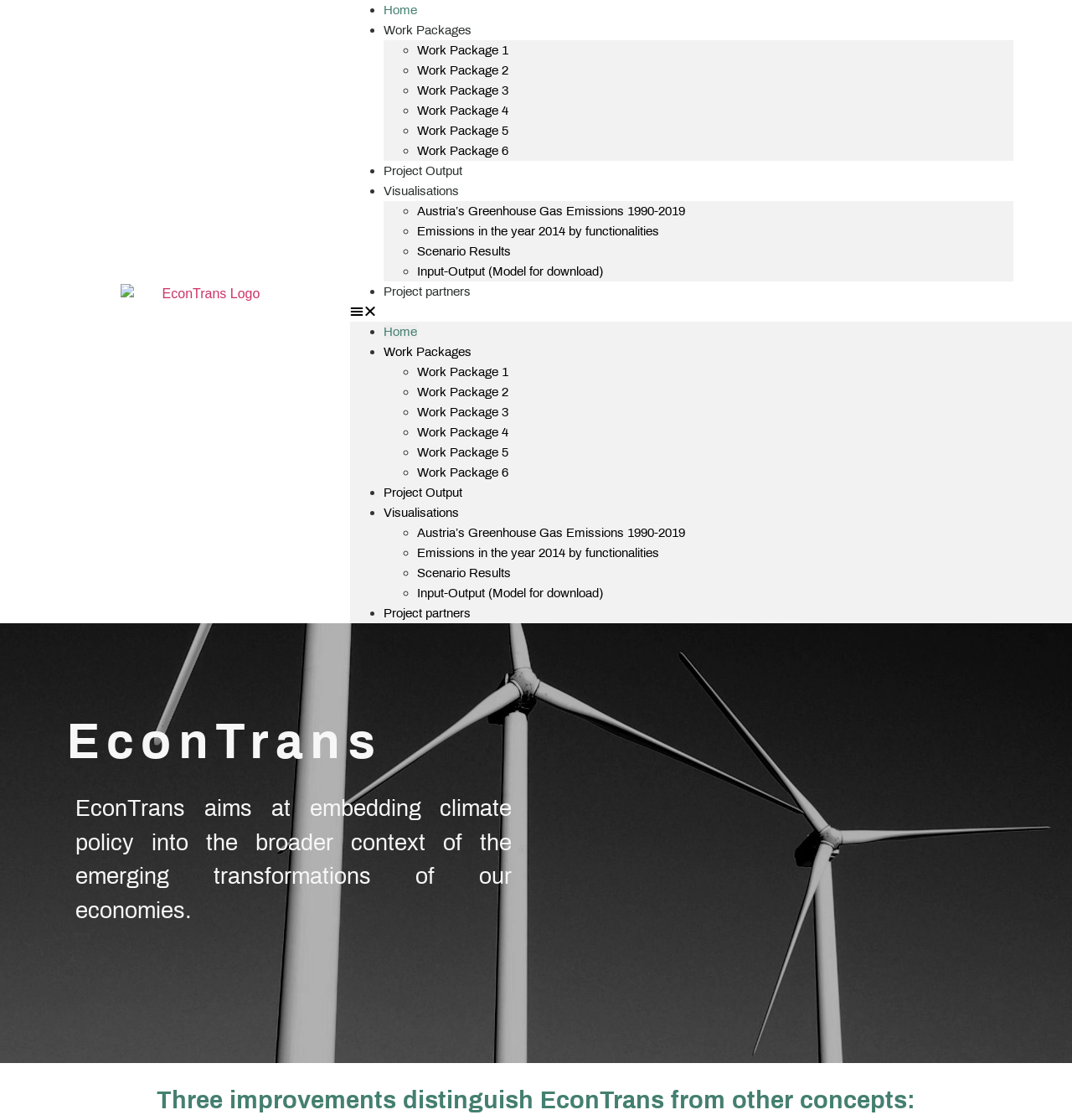Provide a one-word or short-phrase answer to the question:
What is the name of the project partner link?

Project partners